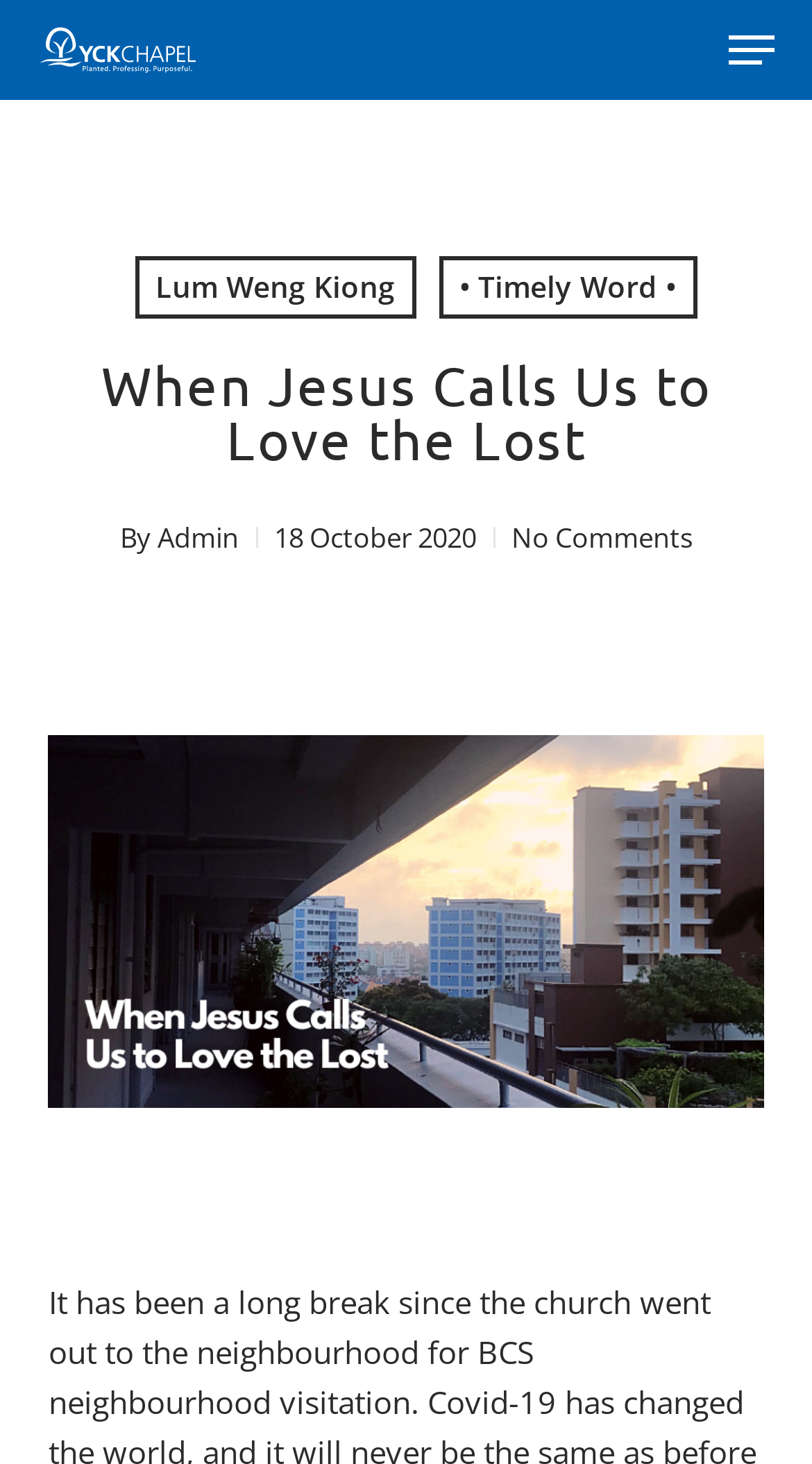When was this article published?
Please respond to the question with as much detail as possible.

I found the publication date by looking at the text '18 October 2020' which is located below the article title and above the comments section.